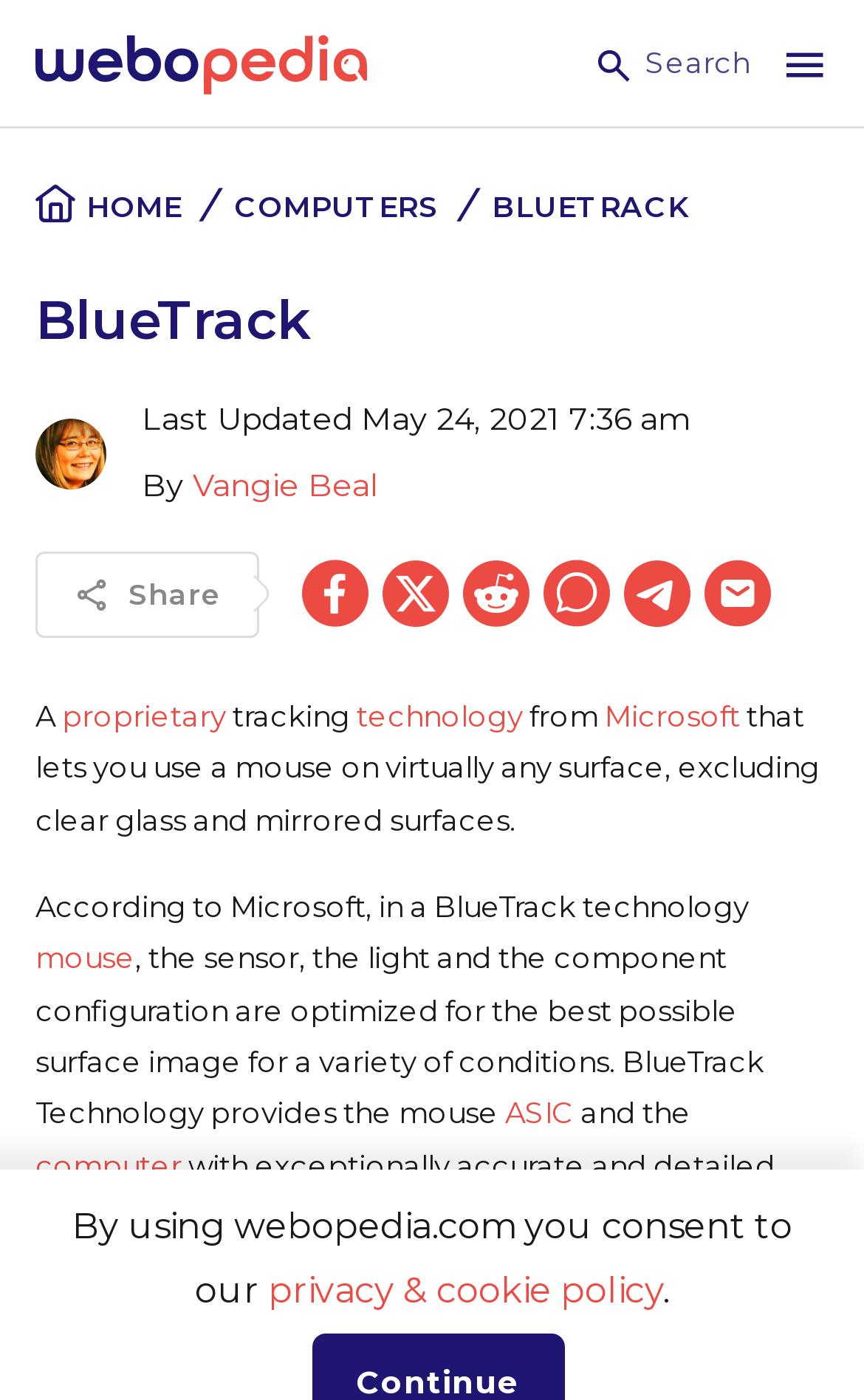What is the date of the last update? Observe the screenshot and provide a one-word or short phrase answer.

May 24, 2021 7:36 am